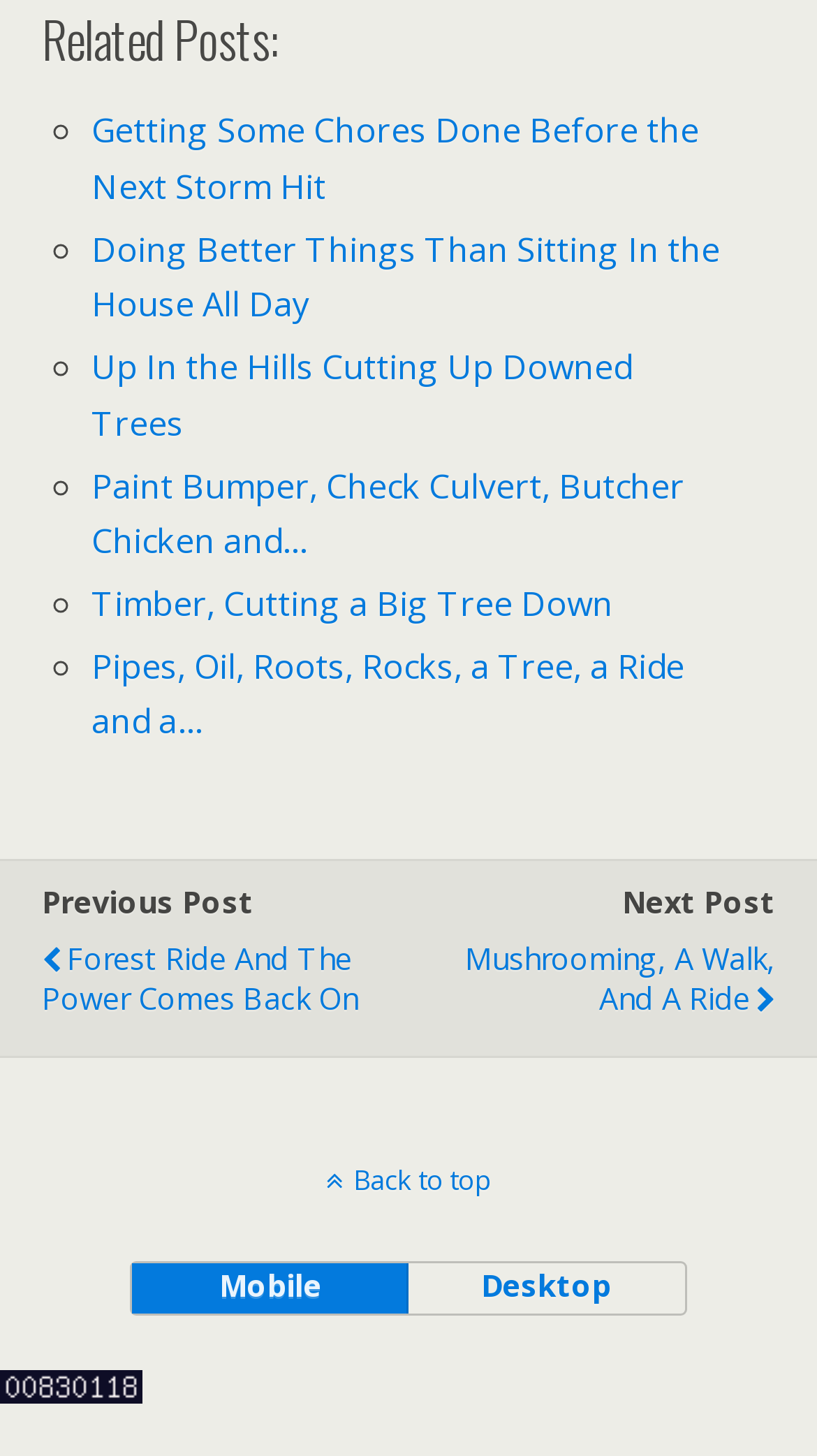Locate the bounding box coordinates of the element that needs to be clicked to carry out the instruction: "Visit 'StatCounter - Free Web Tracker and Counter'". The coordinates should be given as four float numbers ranging from 0 to 1, i.e., [left, top, right, bottom].

[0.0, 0.94, 0.174, 0.972]